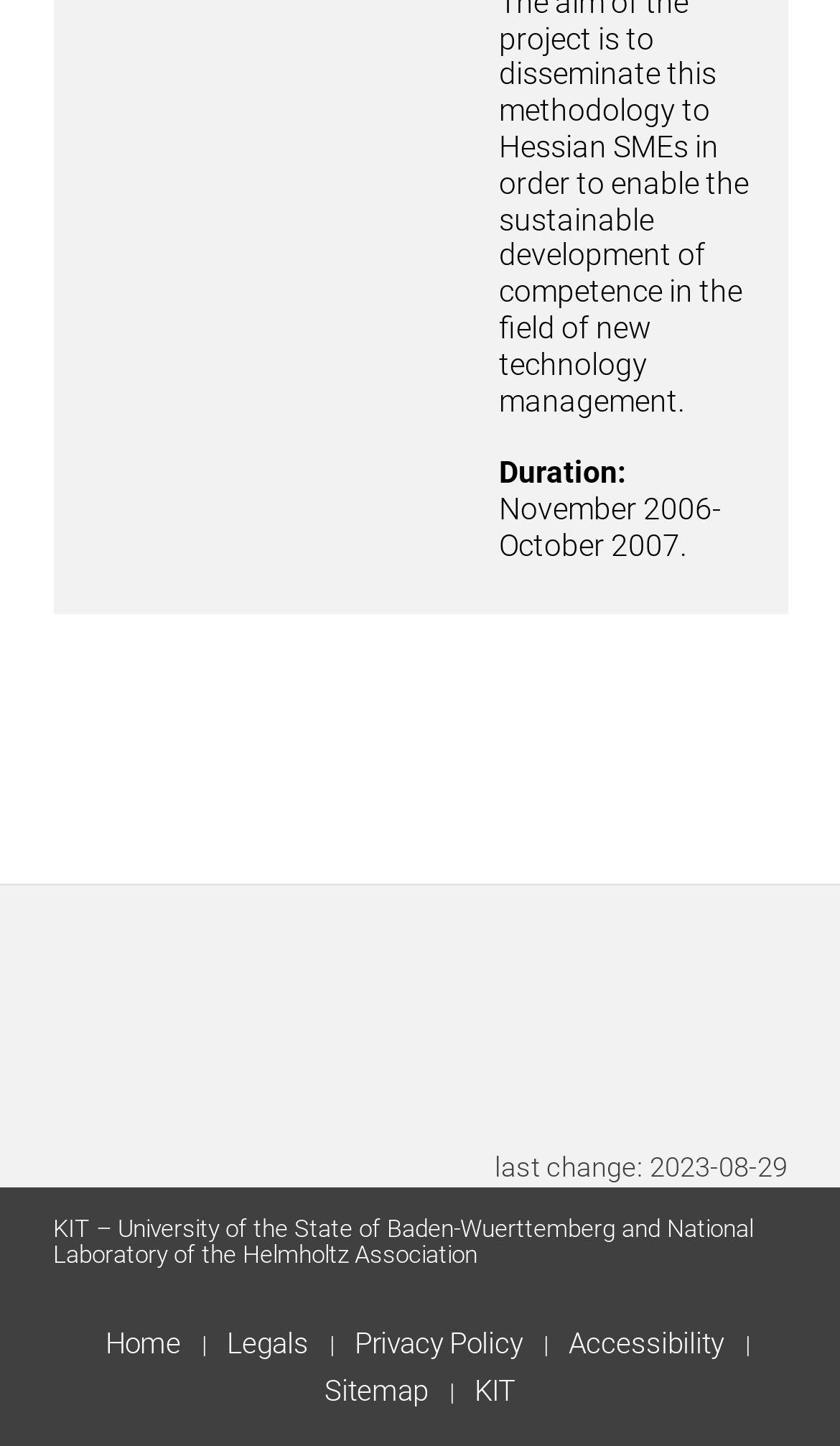Refer to the image and provide an in-depth answer to the question:
What is the last change date?

I found the last change date by looking at the StaticText element with the text 'last change: 2023-08-29' which is located at the bottom of the page.